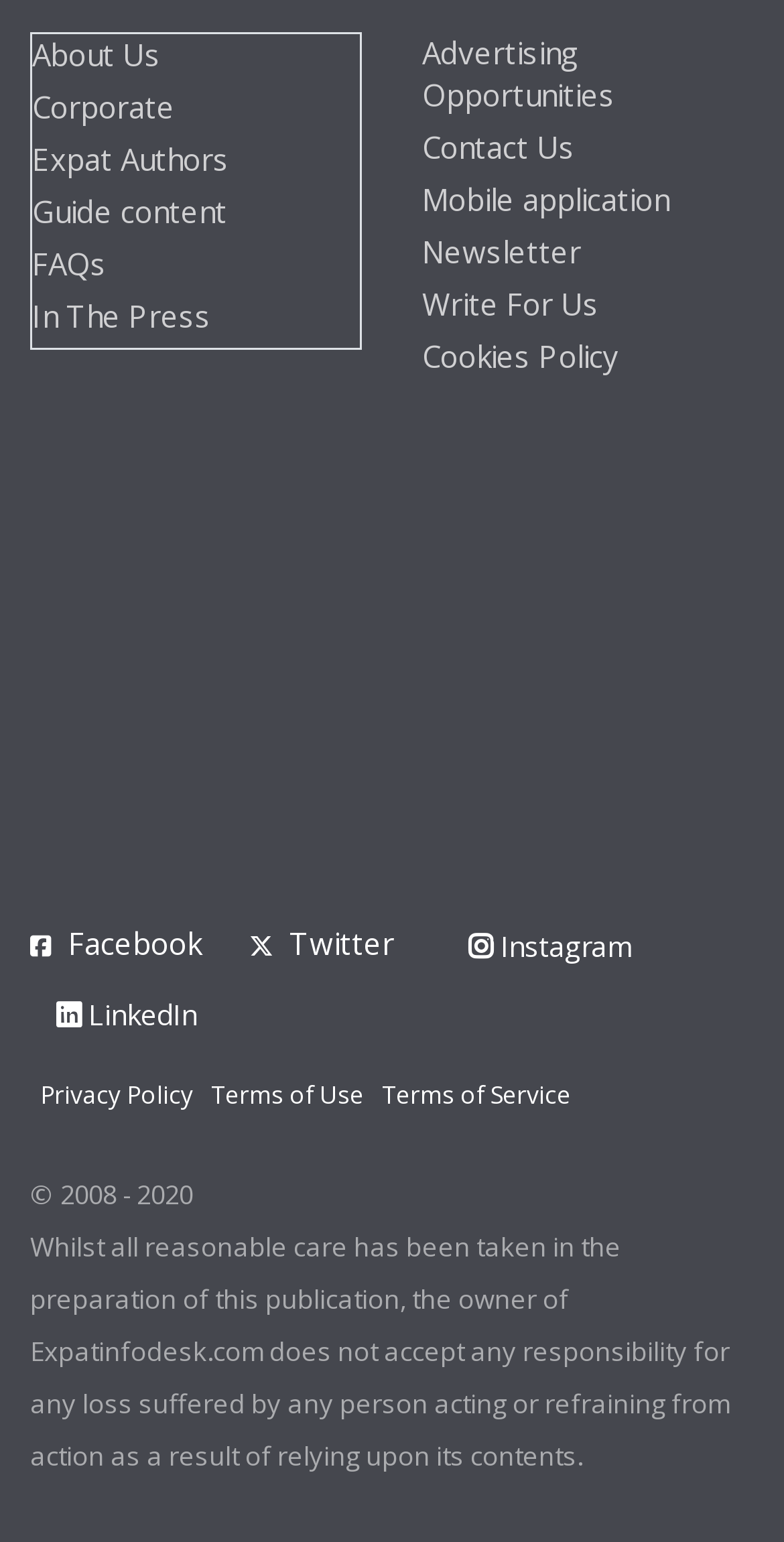How many social media links are there?
Look at the screenshot and respond with one word or a short phrase.

4